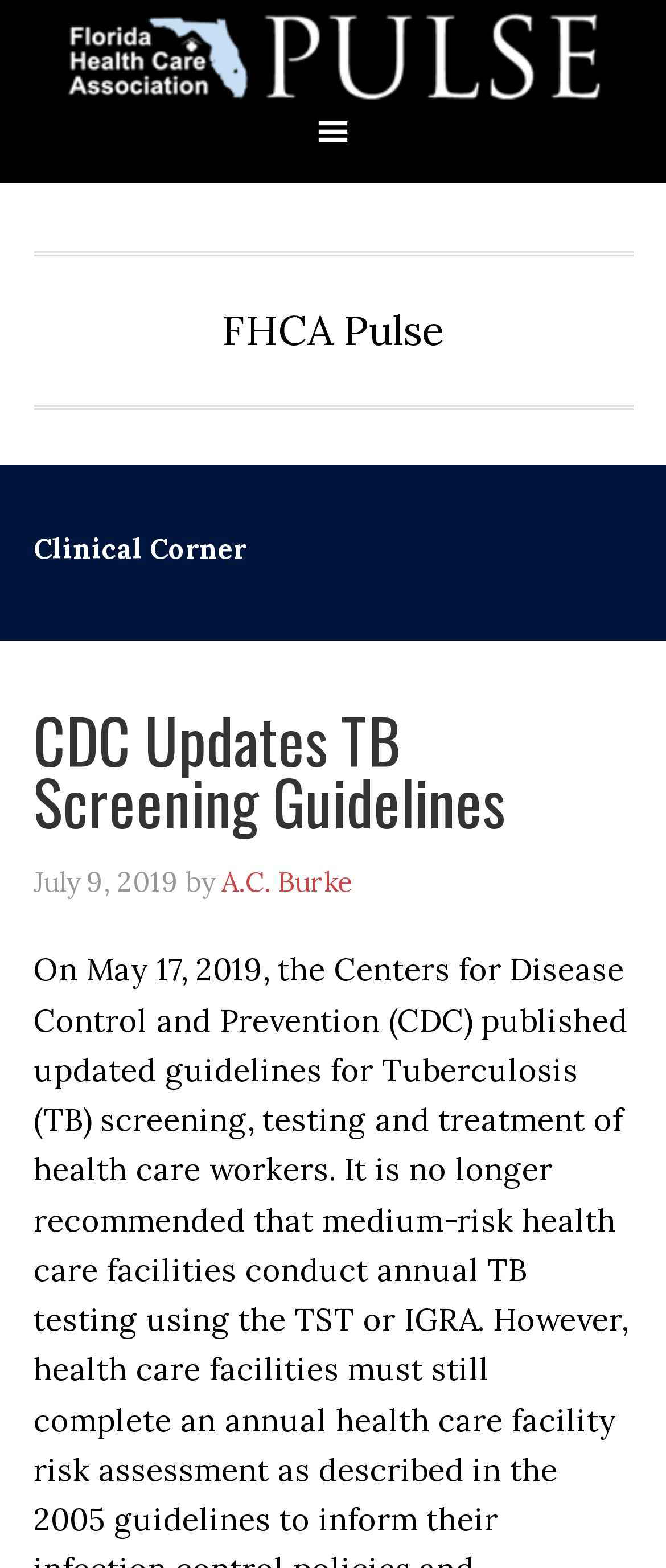Reply to the question below using a single word or brief phrase:
What is the name of the publication?

FHCA Pulse